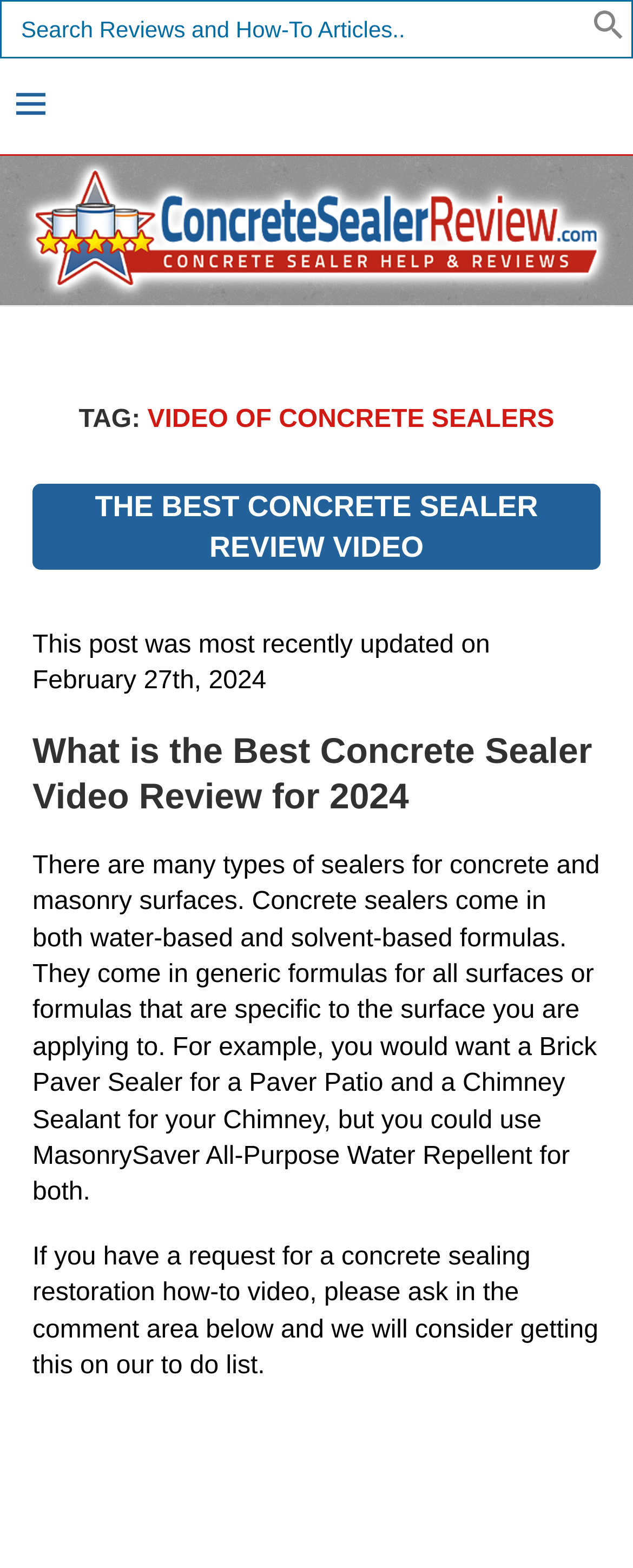When was the post last updated?
Based on the visual content, answer with a single word or a brief phrase.

February 27th, 2024